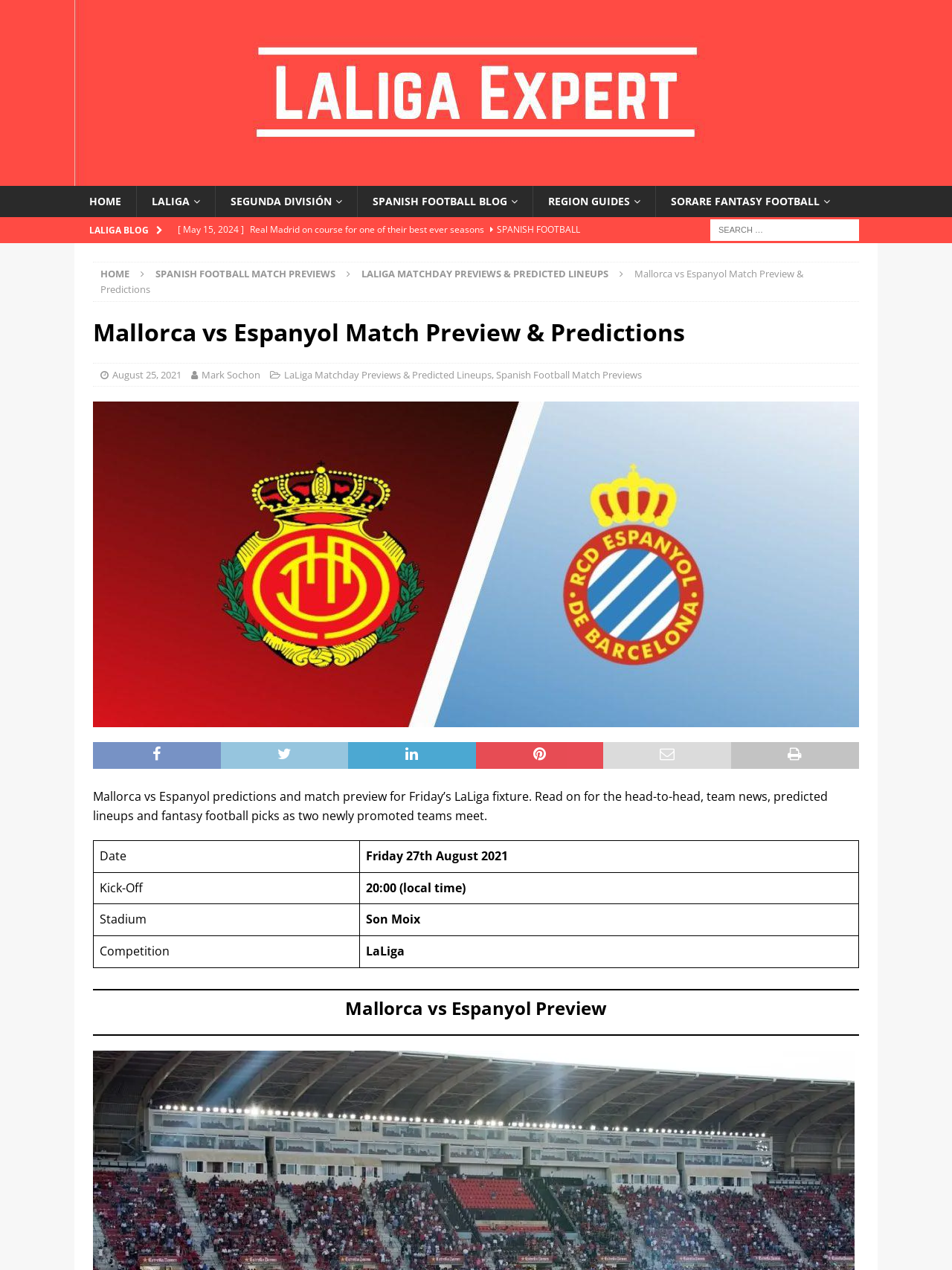Please locate the bounding box coordinates of the element's region that needs to be clicked to follow the instruction: "View the predicted lineups". The bounding box coordinates should be provided as four float numbers between 0 and 1, i.e., [left, top, right, bottom].

[0.298, 0.29, 0.516, 0.3]